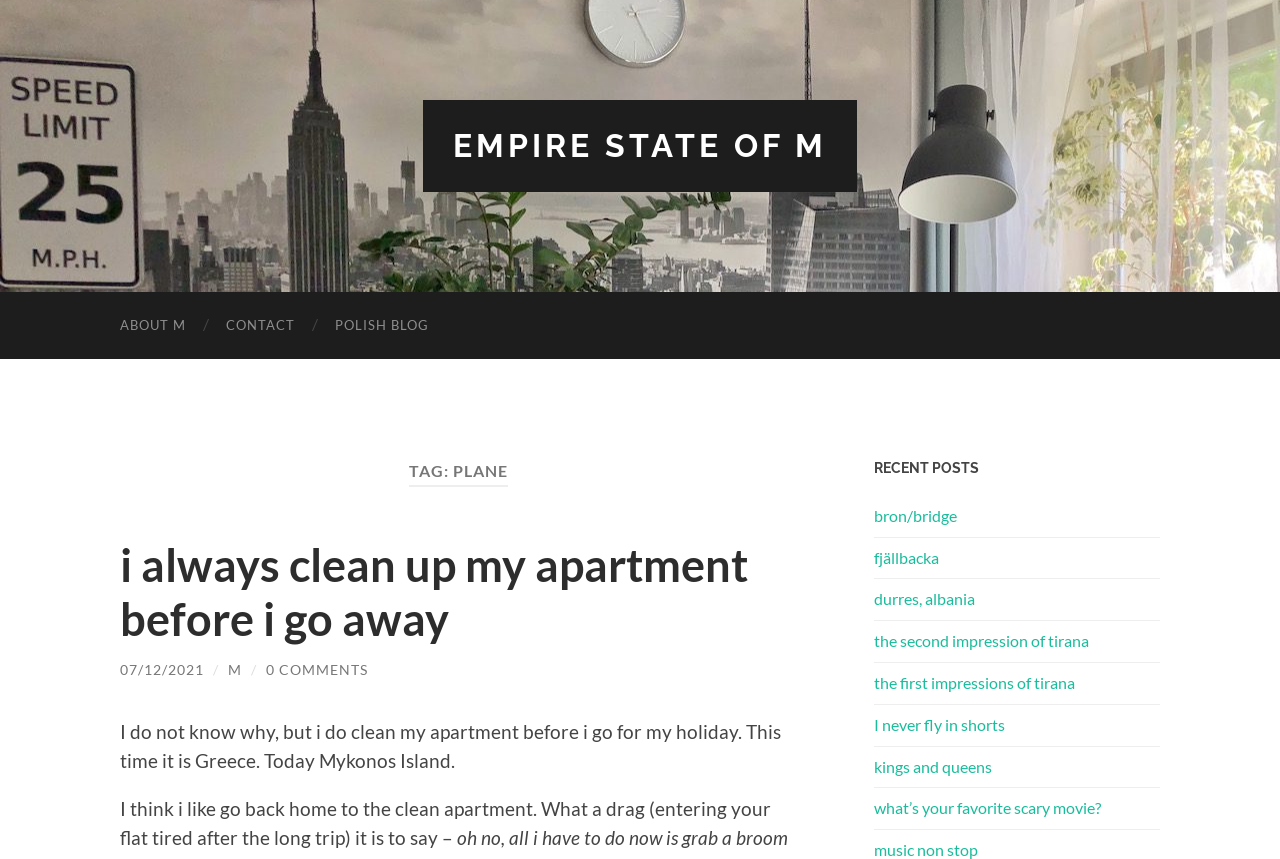Find the bounding box coordinates for the element that must be clicked to complete the instruction: "Buy Dianabol 20". The coordinates should be four float numbers between 0 and 1, indicated as [left, top, right, bottom].

None